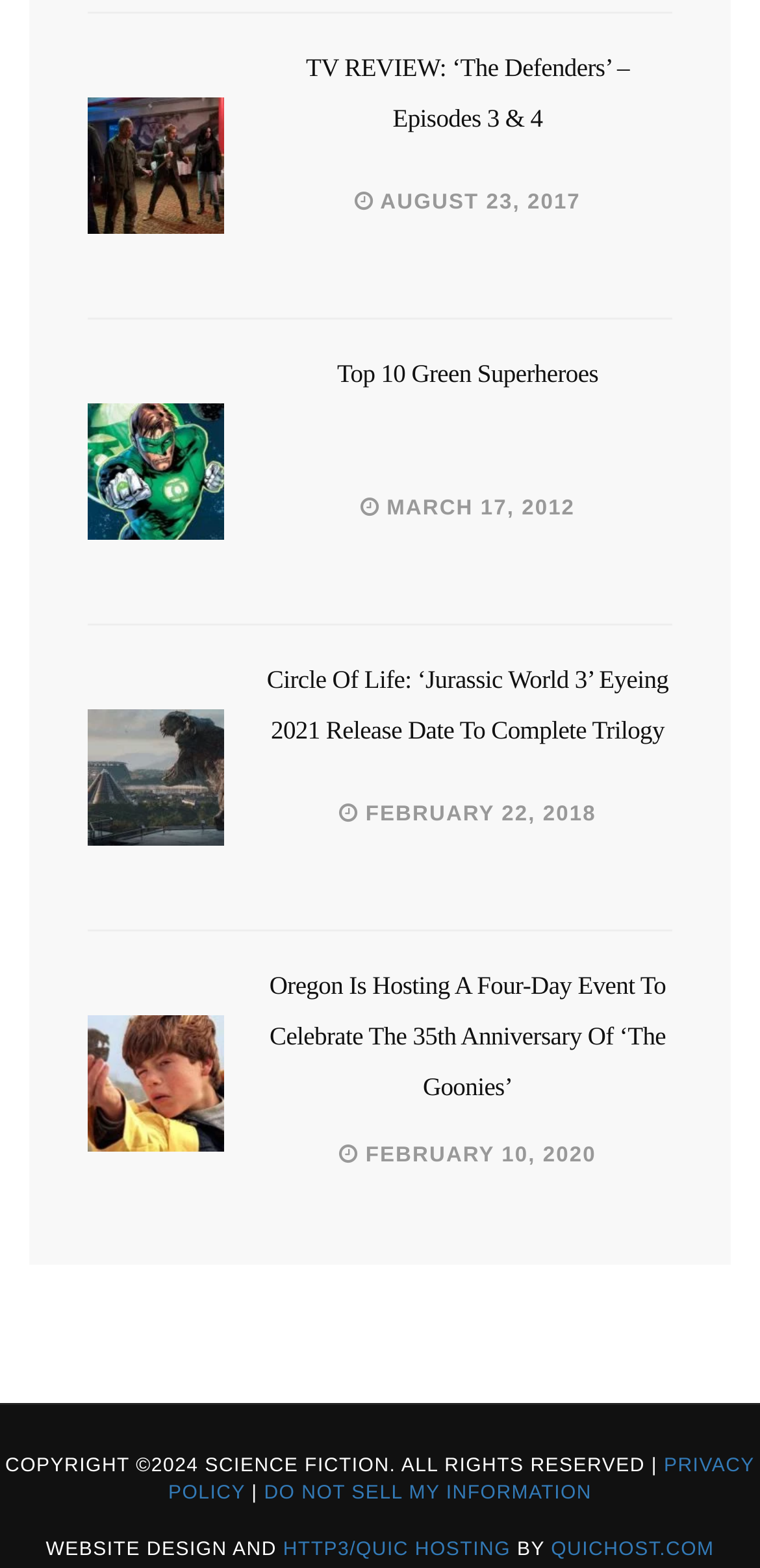How many figures are on this webpage?
Look at the image and respond with a single word or a short phrase.

4